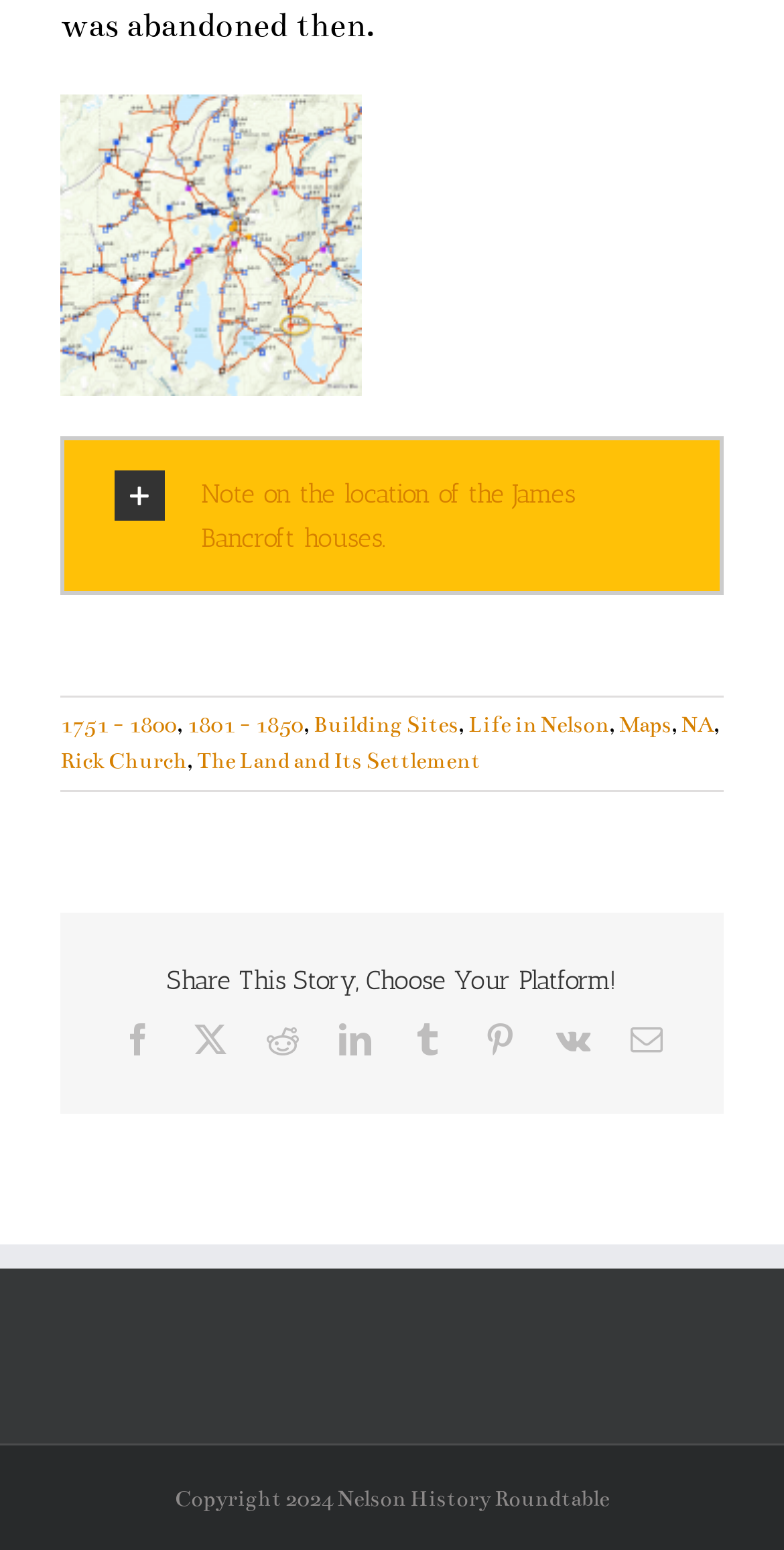Identify the bounding box coordinates of the clickable region necessary to fulfill the following instruction: "Click on the 'Building Sites' link". The bounding box coordinates should be four float numbers between 0 and 1, i.e., [left, top, right, bottom].

[0.4, 0.459, 0.585, 0.476]